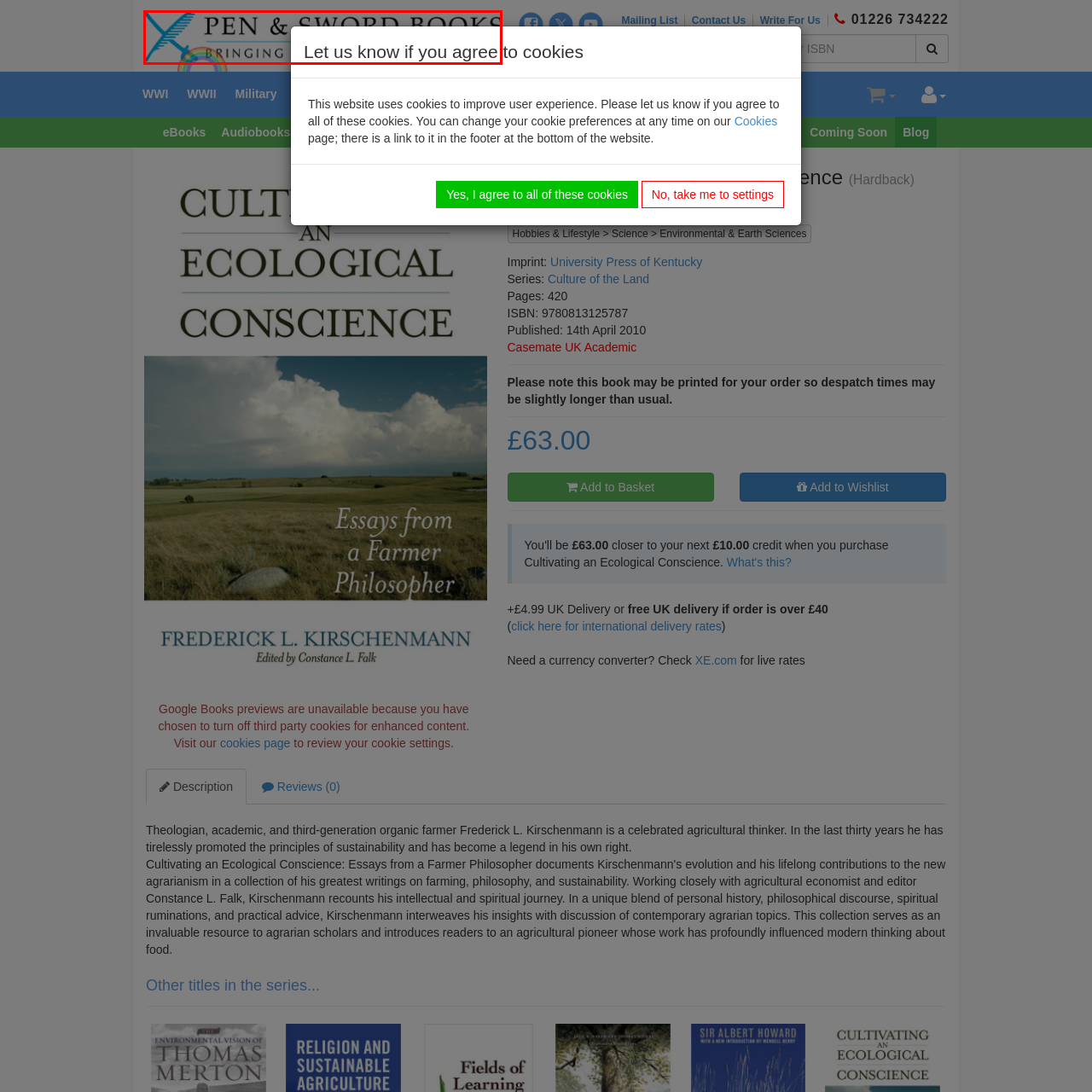Focus on the image marked by the red bounding box and offer an in-depth answer to the subsequent question based on the visual content: What is the purpose of the prompt 'Let us know if you agree'?

The prompt 'Let us know if you agree' is an engagement call for visitors to interact with the website or content, encouraging them to share their opinions or thoughts on the publisher's commitment to providing historical literature.